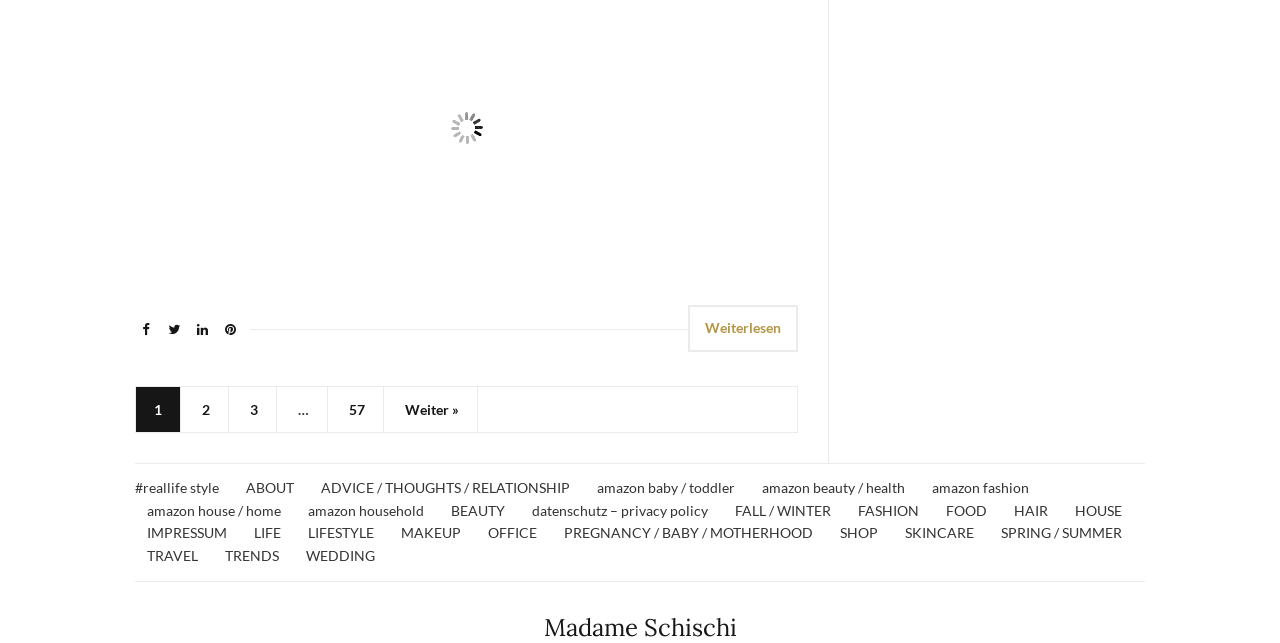Answer the following in one word or a short phrase: 
What is the name of the website?

Madame Schischi